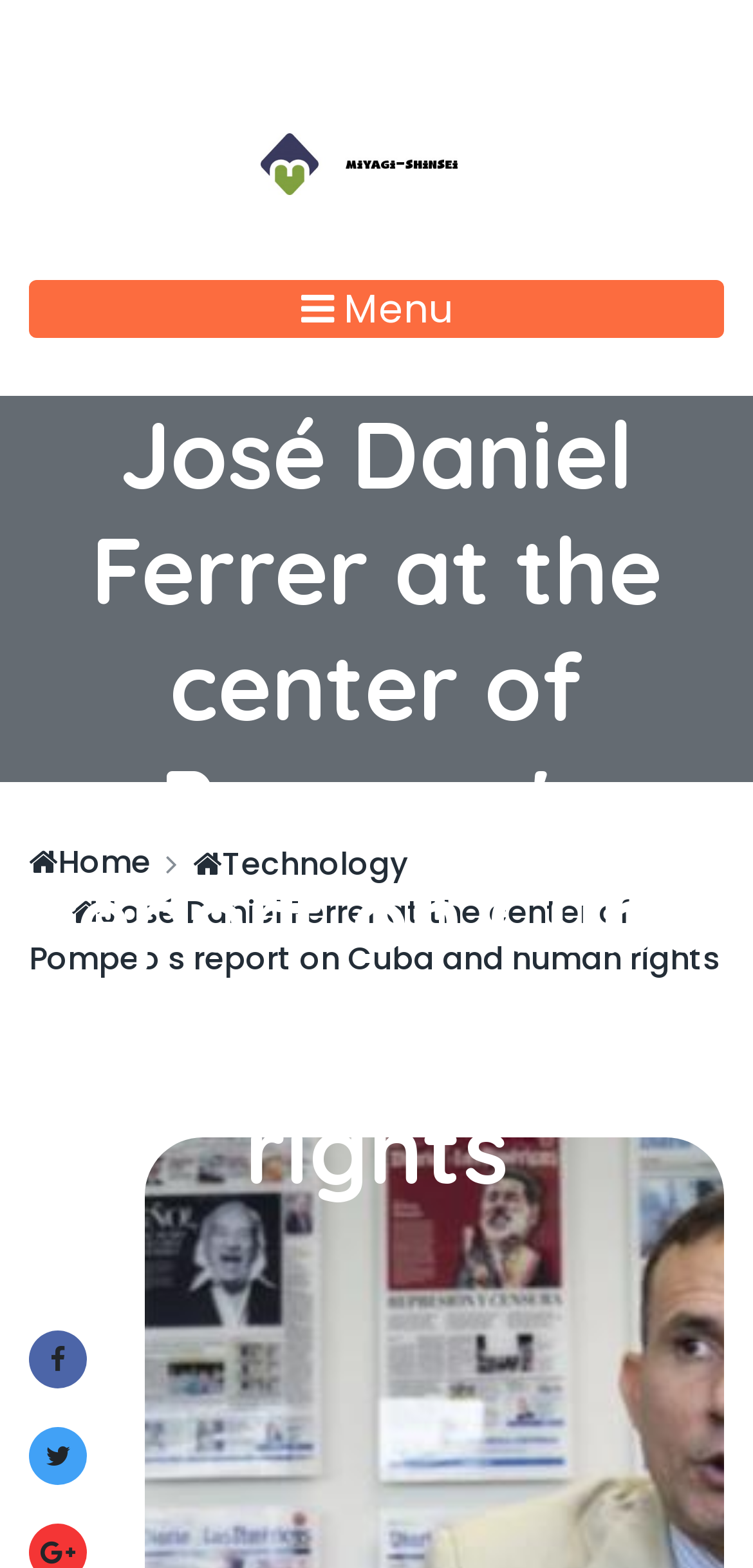Construct a comprehensive description capturing every detail on the webpage.

The webpage appears to be an article or news page, with a focus on a specific topic related to Cuba and human rights. At the top center of the page, there is a logo or image with the text "miyagi-shinsei" next to it, which is also a clickable link. 

To the top right, there is a button labeled "Toggle navigation" that controls a navigation menu. When expanded, the menu likely contains more options, but the label "Menu" is visible even when it's not expanded.

Below the logo and navigation button, the main heading of the article is prominently displayed, reading "José Daniel Ferrer at the center of Pompeo's report on Cuba and human rights". This heading takes up a significant portion of the page, spanning almost the entire width.

Further down, there is a navigation breadcrumb section that shows the page's location within the website. This section contains two links: "Home" and "Technology", which are likely categories or sections within the website.

Overall, the page appears to be a news article or blog post with a clear heading and navigation elements, and is likely part of a larger website with multiple sections and categories.